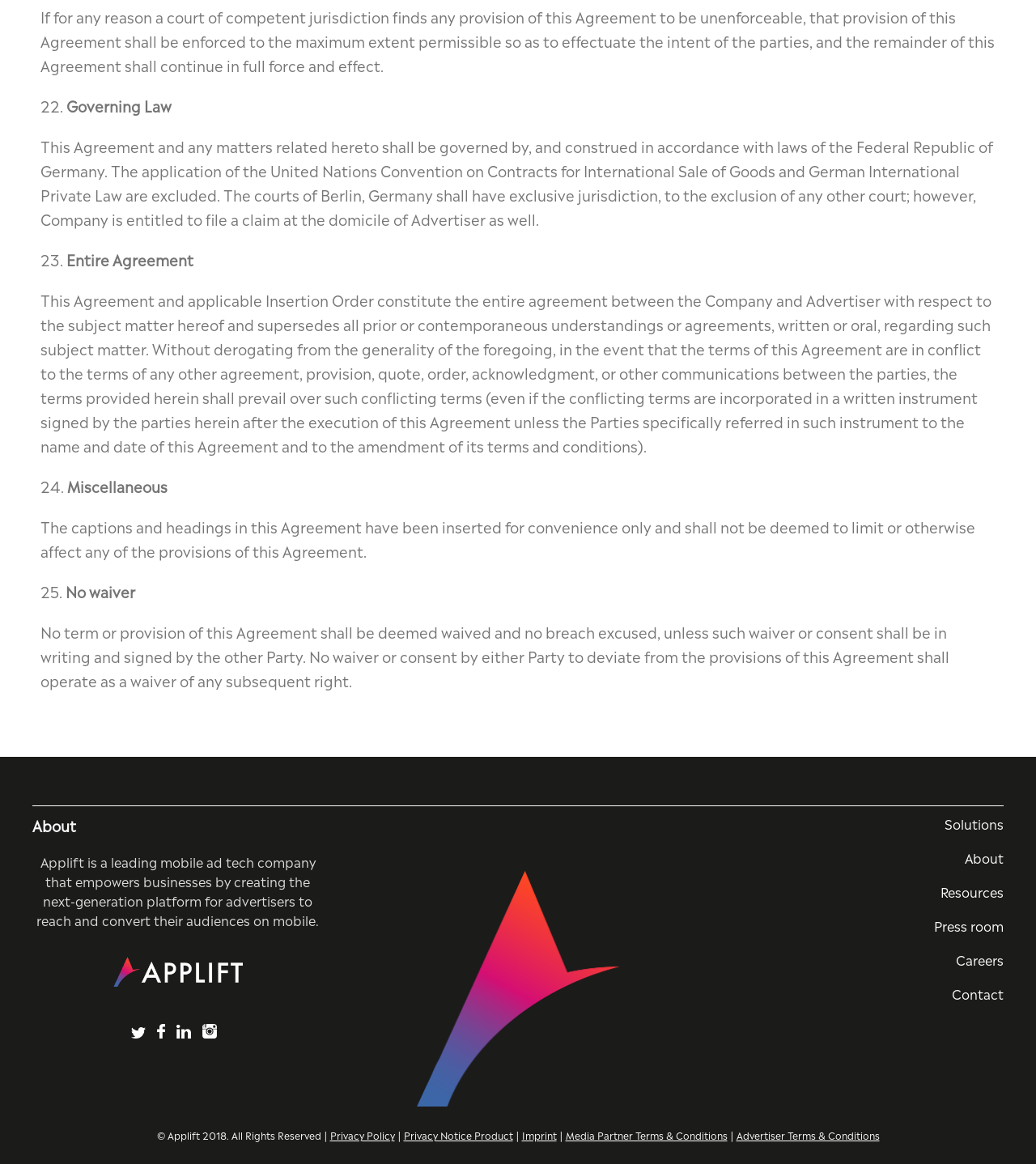Could you specify the bounding box coordinates for the clickable section to complete the following instruction: "Click the About link"?

[0.031, 0.693, 0.312, 0.725]